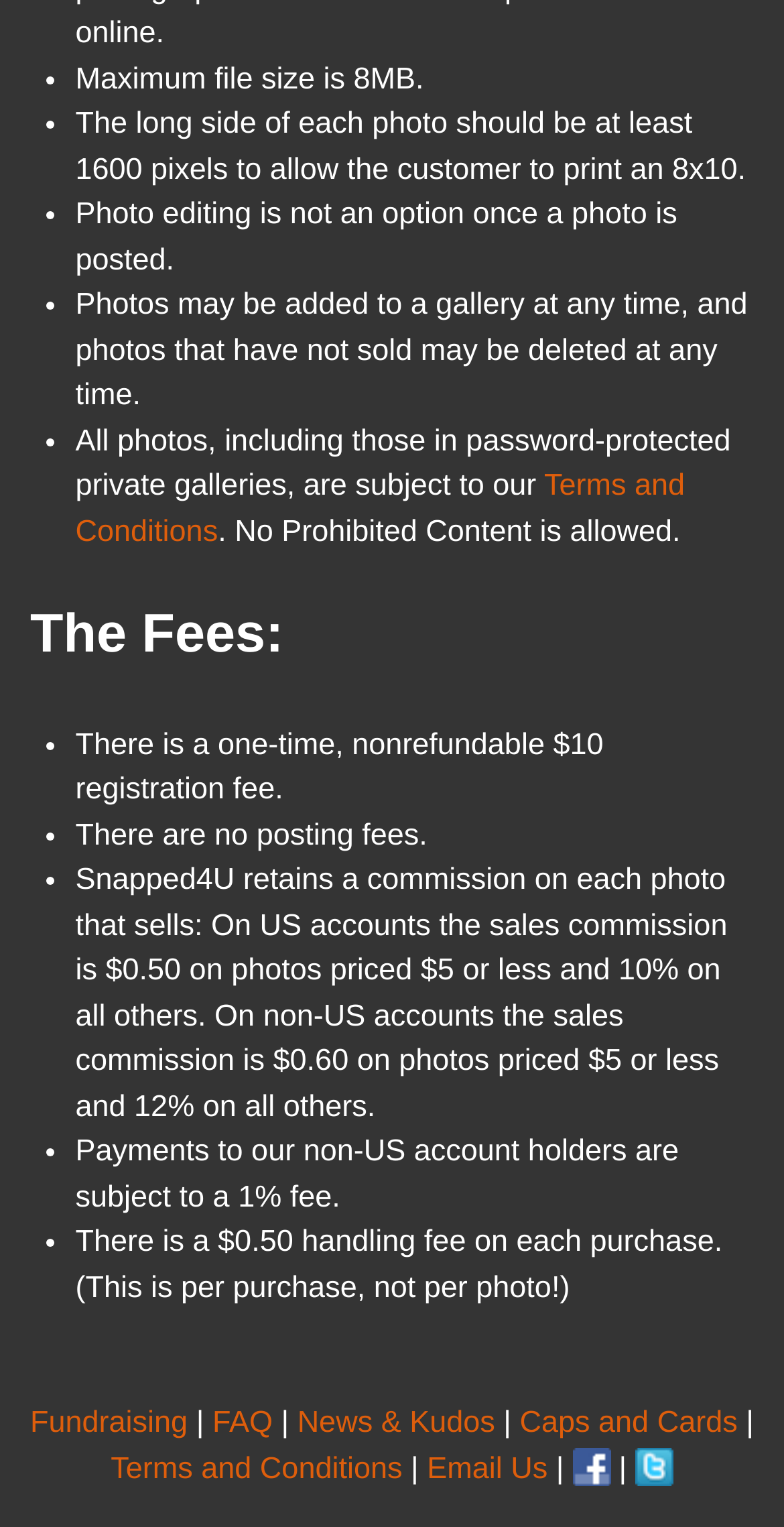Locate the bounding box coordinates of the element you need to click to accomplish the task described by this instruction: "Click on Twitter".

[0.81, 0.948, 0.859, 0.973]